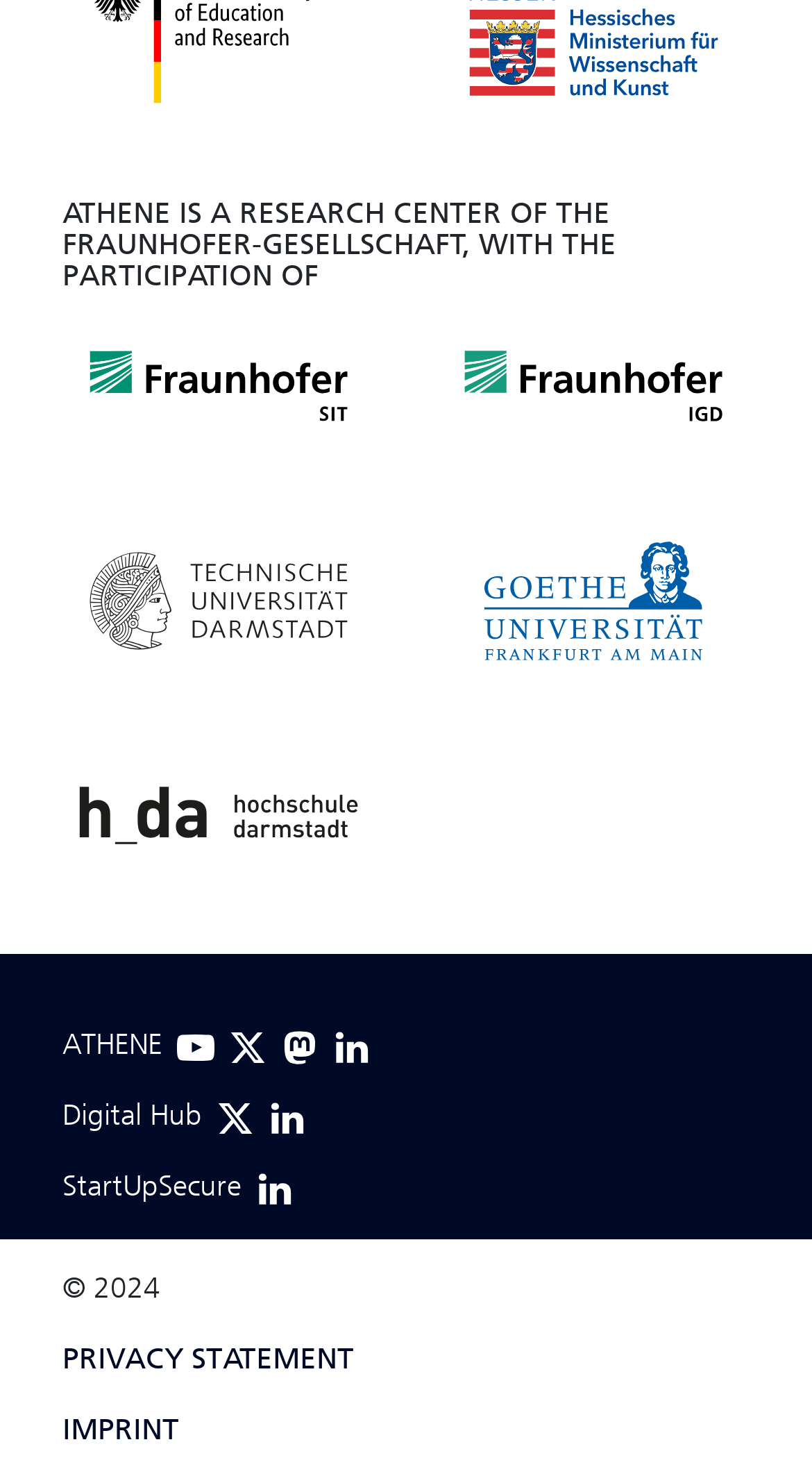How many links are there at the bottom of the webpage?
Based on the image, answer the question with a single word or brief phrase.

2